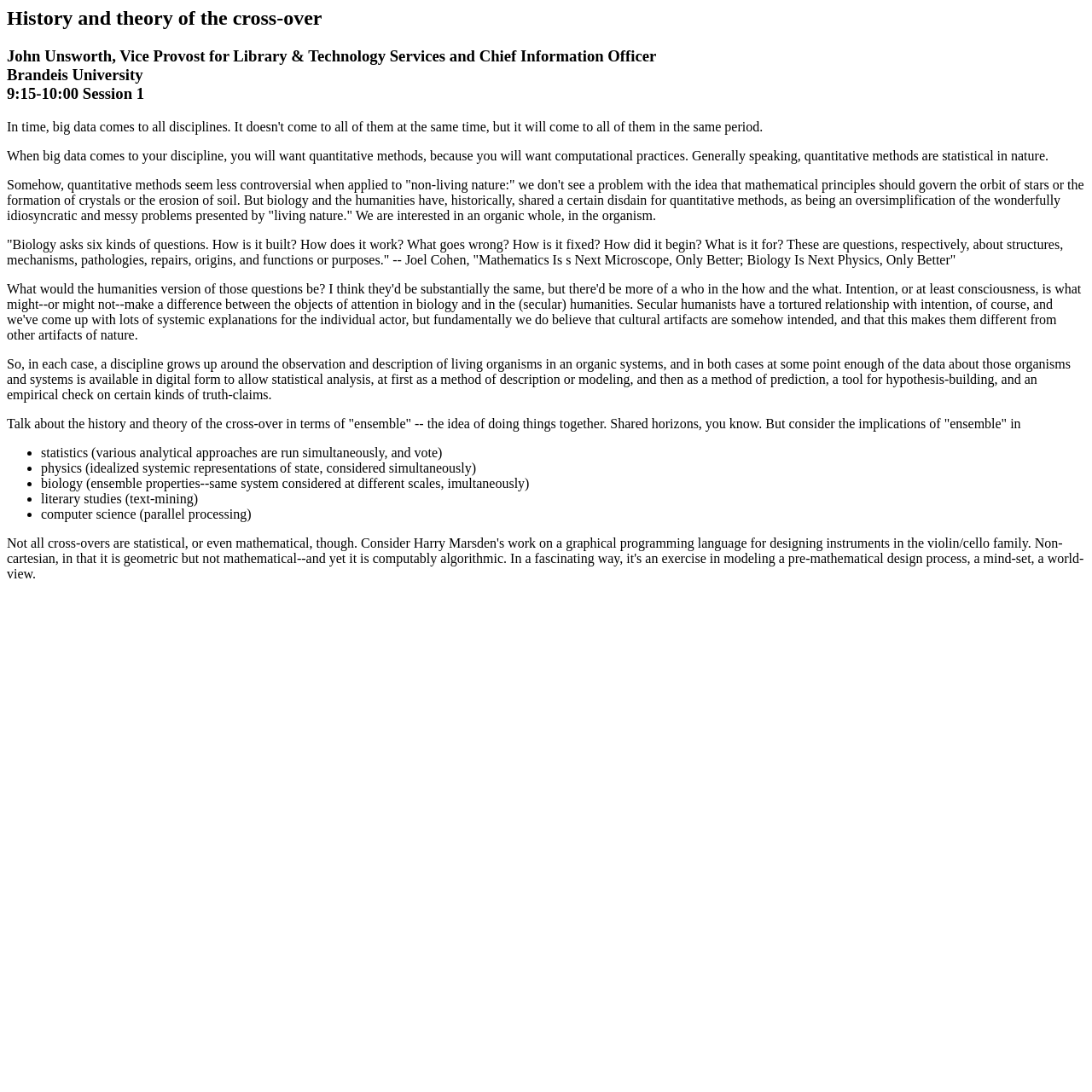Please respond to the question using a single word or phrase:
What are the six kinds of questions biology asks?

structures, mechanisms, pathologies, repairs, origins, functions